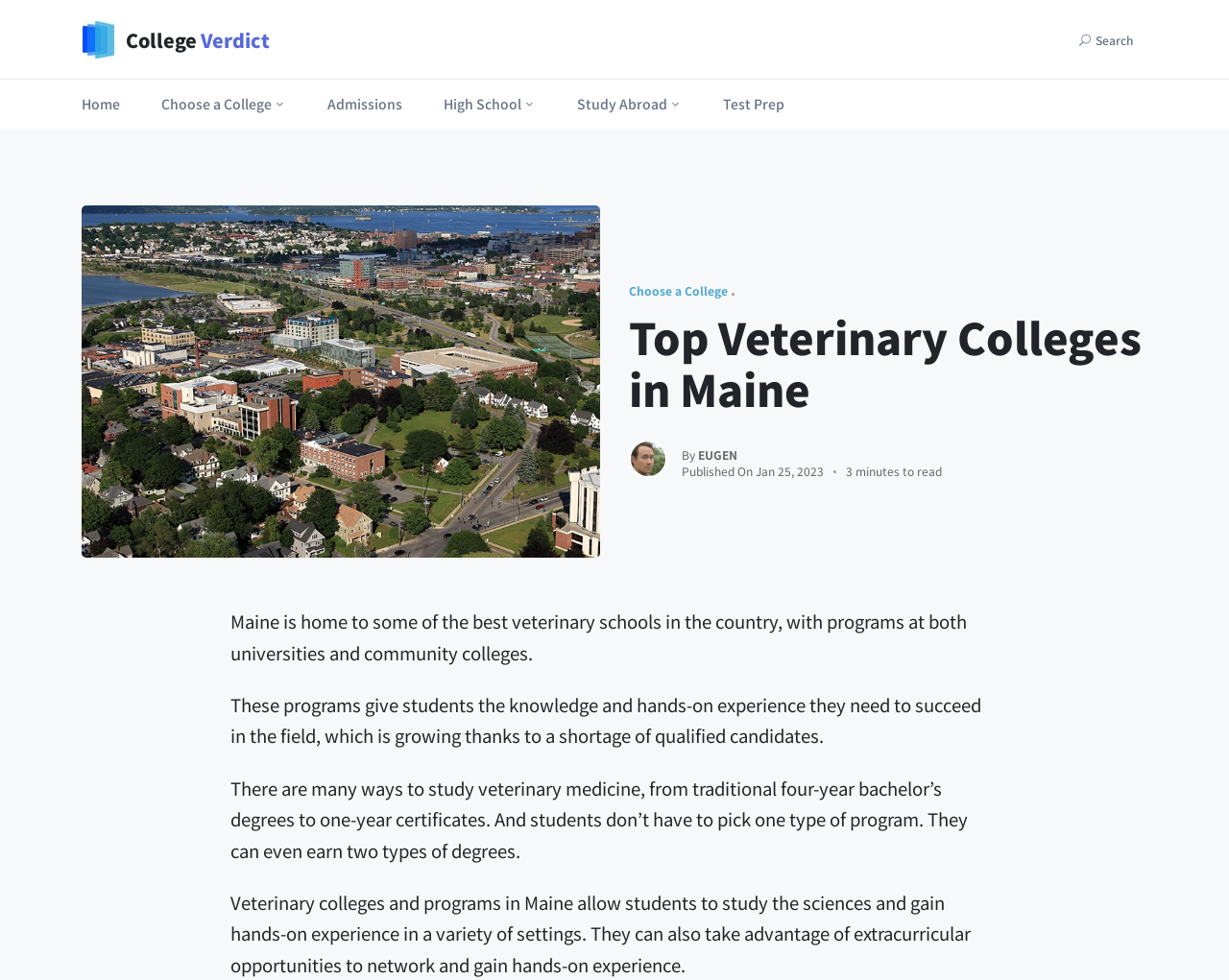What is the current demand for veterinary professionals?
Using the image as a reference, answer the question with a short word or phrase.

Growing due to a shortage of qualified candidates